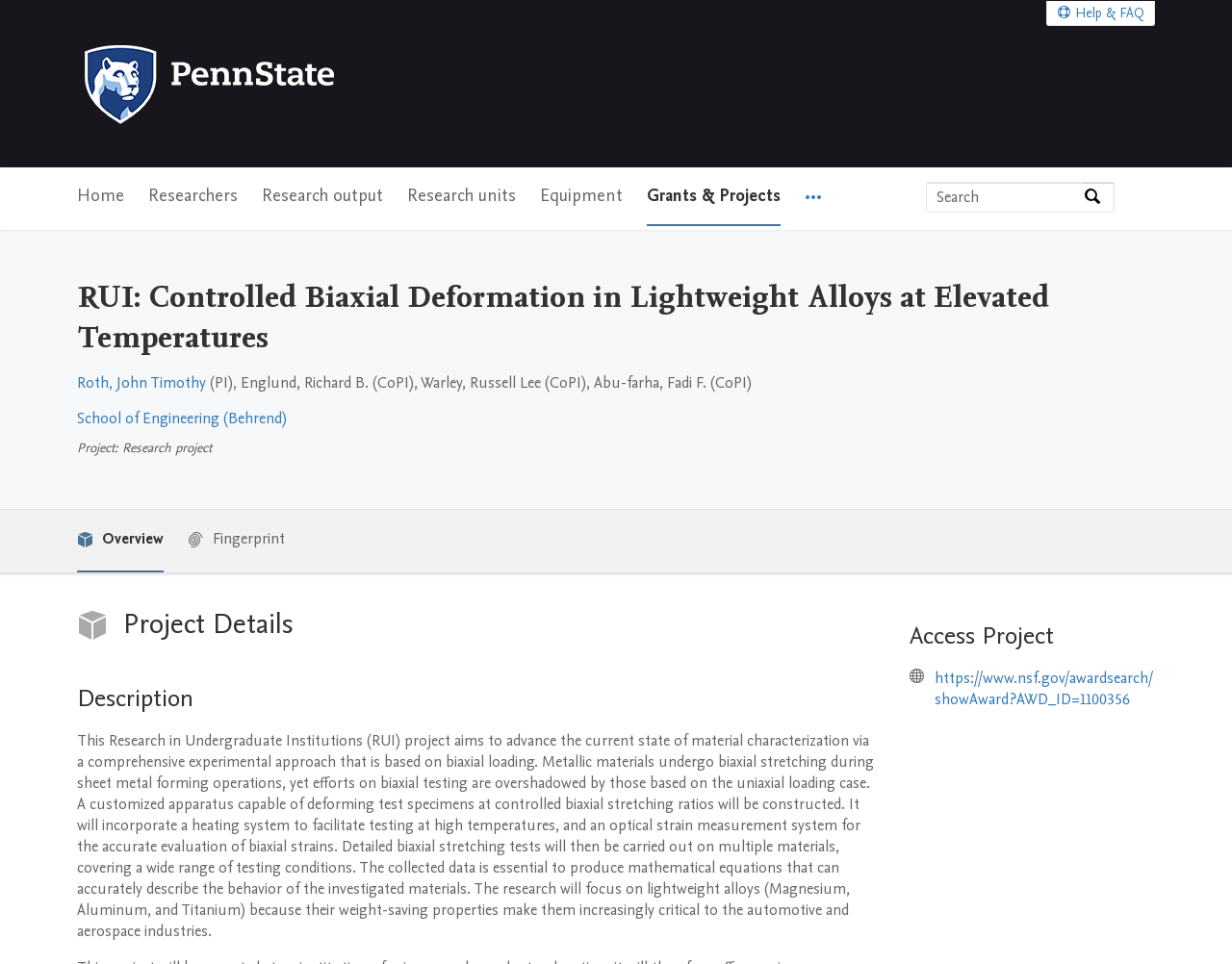Provide a comprehensive caption for the webpage.

The webpage is about a research project titled "RUI: Controlled Biaxial Deformation in Lightweight Alloys at Elevated Temperatures" at Penn State. At the top left, there is a Penn State logo and a link to the Penn State home page. Below the logo, there is a main navigation menu with seven menu items: Home, Researchers, Research output, Research units, Equipment, Grants & Projects, and More navigation options.

To the right of the navigation menu, there is a search bar with a label "Search by expertise, name or affiliation" and a search button. Below the search bar, there is a region introducing the project, which includes a heading with the project title, the names of the principal investigators and co-principal investigators, and the affiliated school.

Below the project introduction, there is a submenu with two menu items: Overview and Fingerprint. Following the submenu, there is a section titled "Project Details" with a heading "Description" and a lengthy text describing the project's objectives and methodology. The text explains that the project aims to advance material characterization through biaxial loading and will focus on lightweight alloys.

At the bottom right, there is a region titled "Additional information" with a heading "Access Project" and a link to the project's award page on the National Science Foundation website.